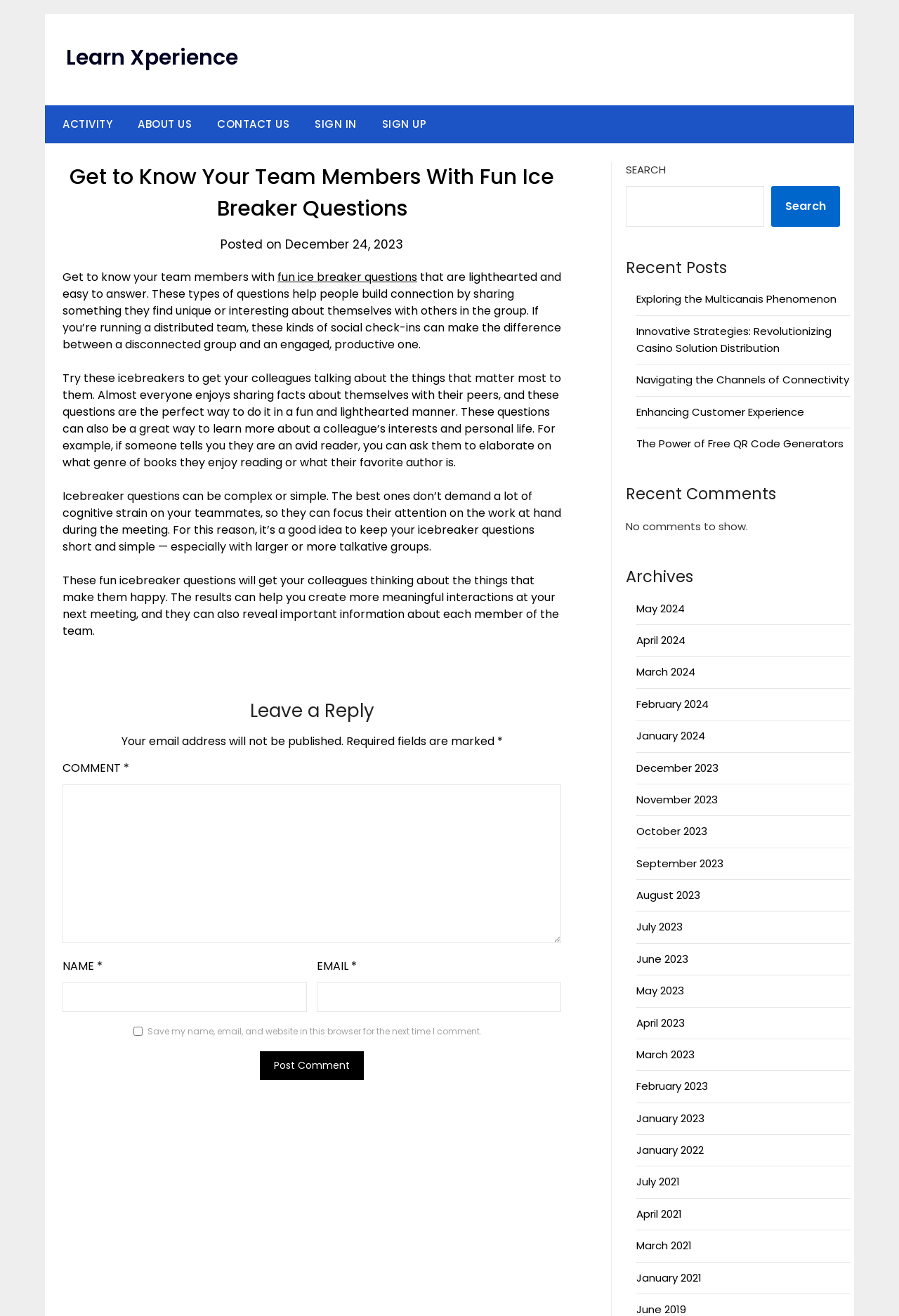Given the element description: "Leichte Sprache", predict the bounding box coordinates of this UI element. The coordinates must be four float numbers between 0 and 1, given as [left, top, right, bottom].

None